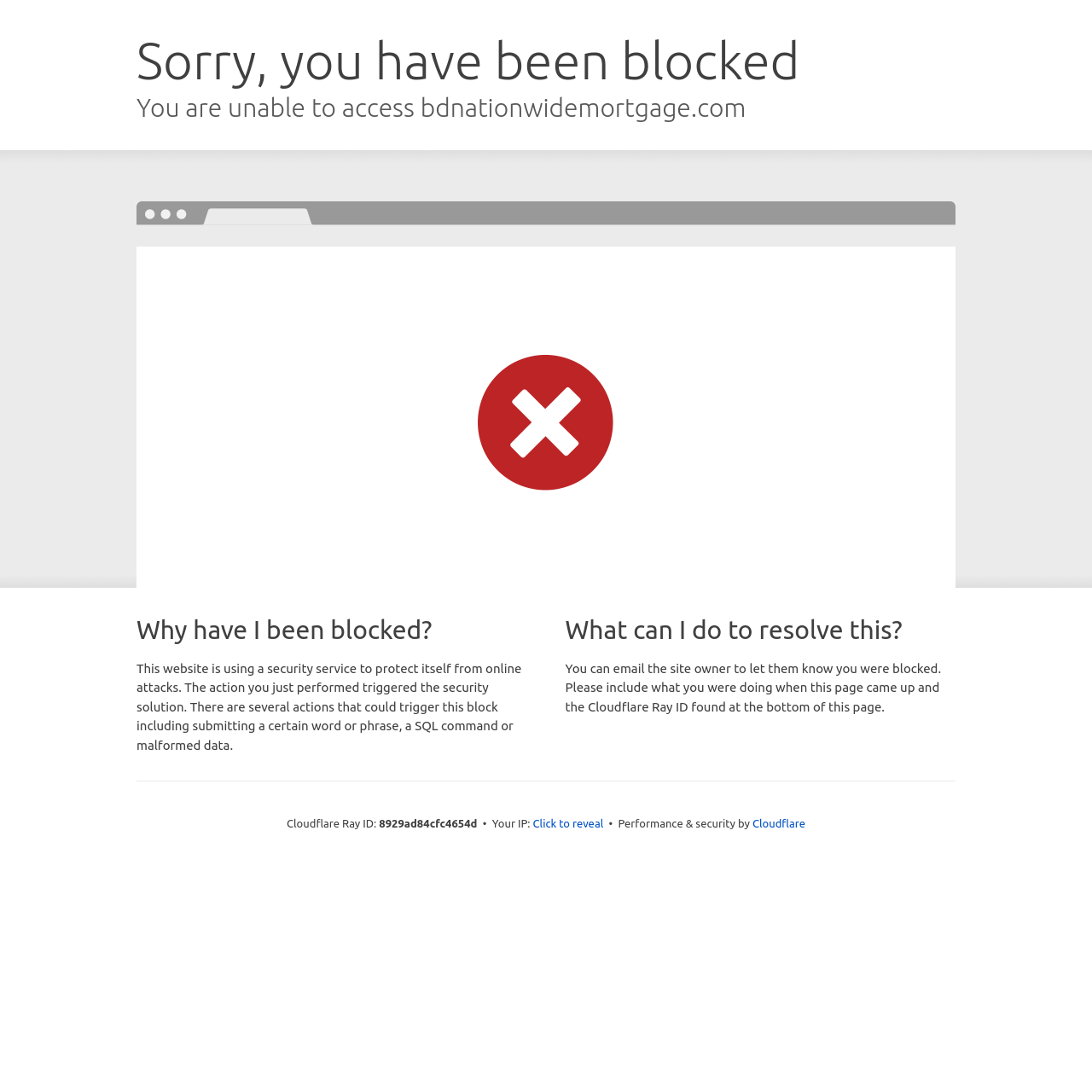Identify and provide the main heading of the webpage.

Sorry, you have been blocked